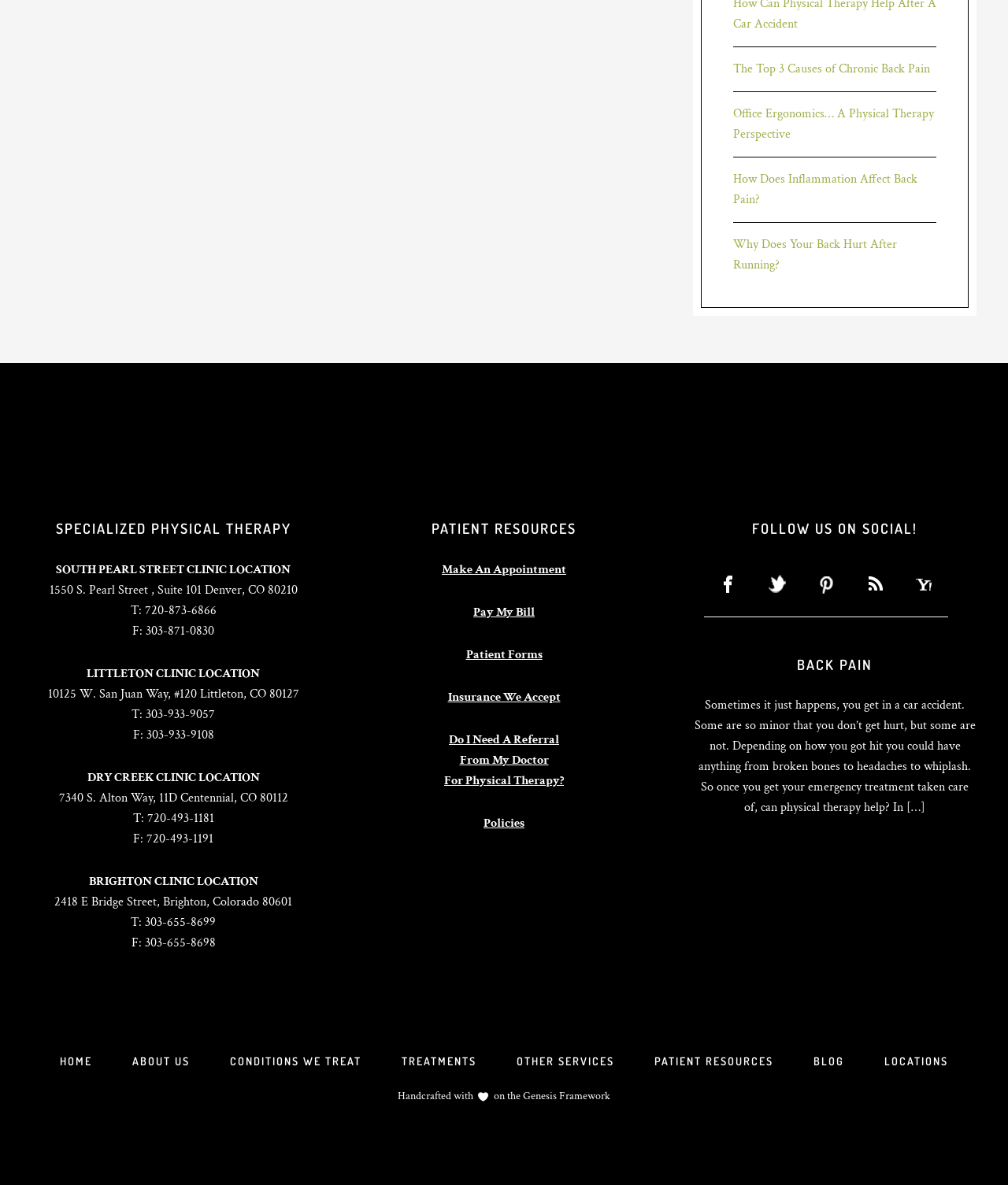Locate the bounding box coordinates of the clickable area to execute the instruction: "Make an appointment". Provide the coordinates as four float numbers between 0 and 1, represented as [left, top, right, bottom].

[0.438, 0.474, 0.562, 0.488]